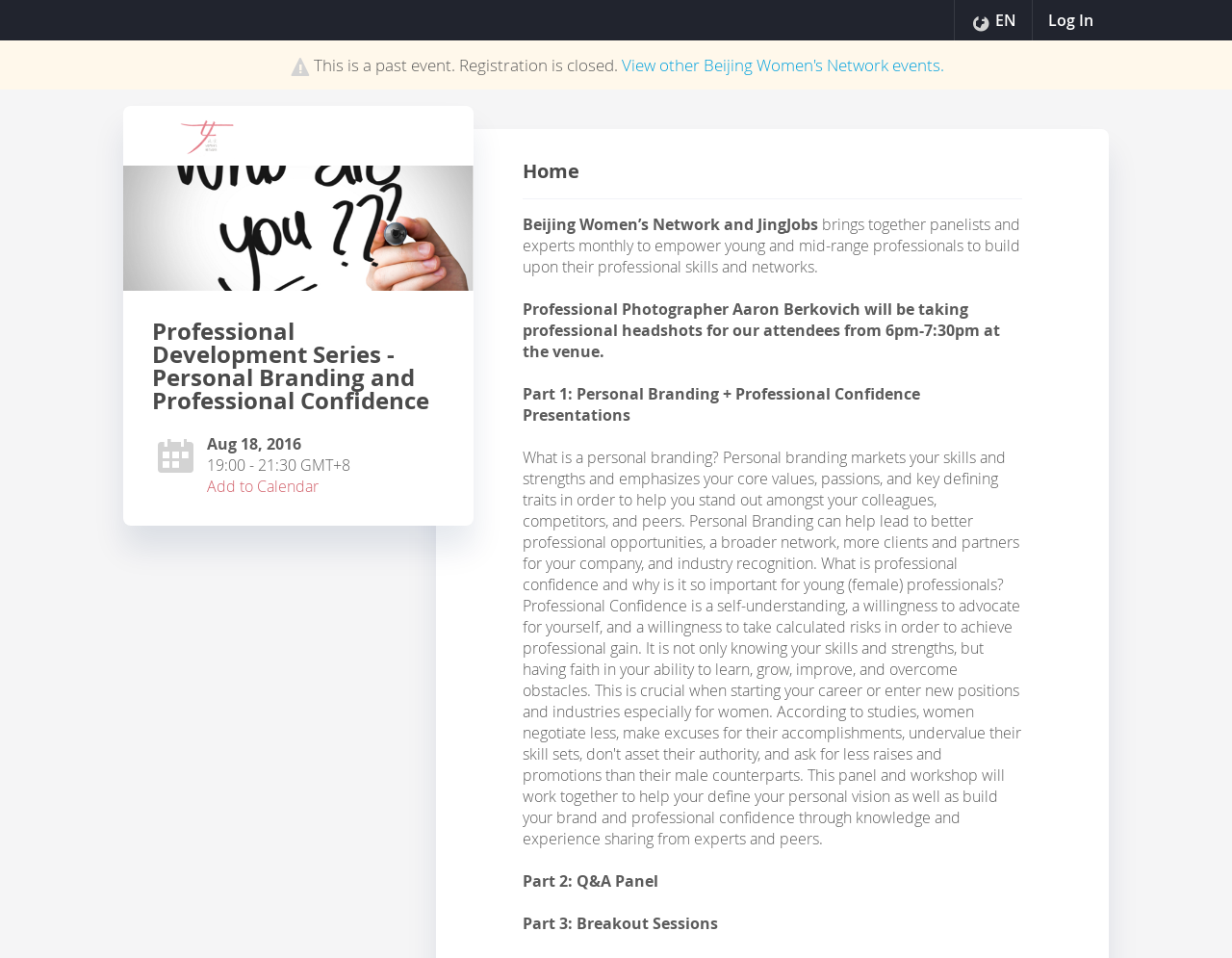Using the description: "Add to Calendar", identify the bounding box of the corresponding UI element in the screenshot.

[0.168, 0.496, 0.259, 0.519]